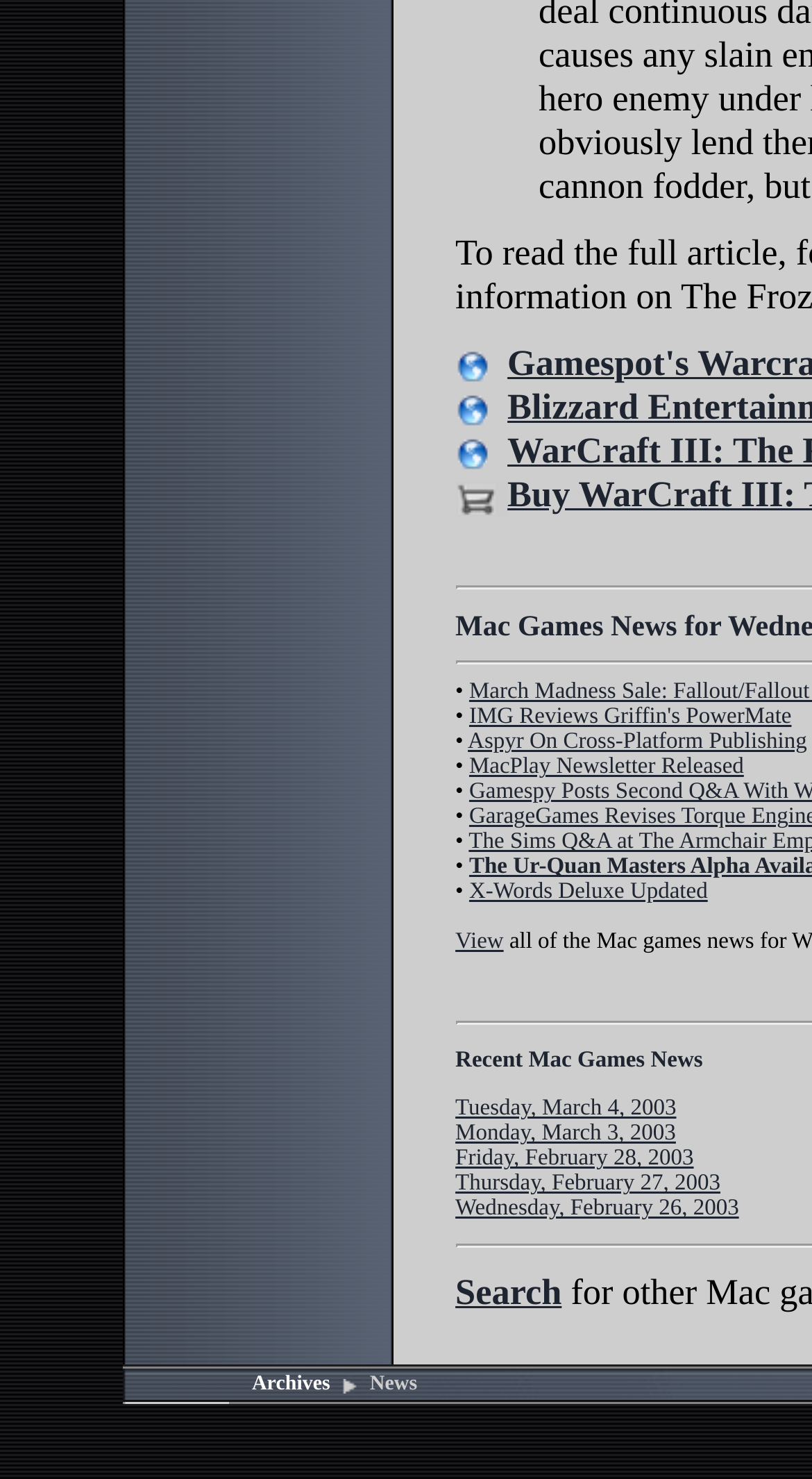Given the element description "Share on Email" in the screenshot, predict the bounding box coordinates of that UI element.

None